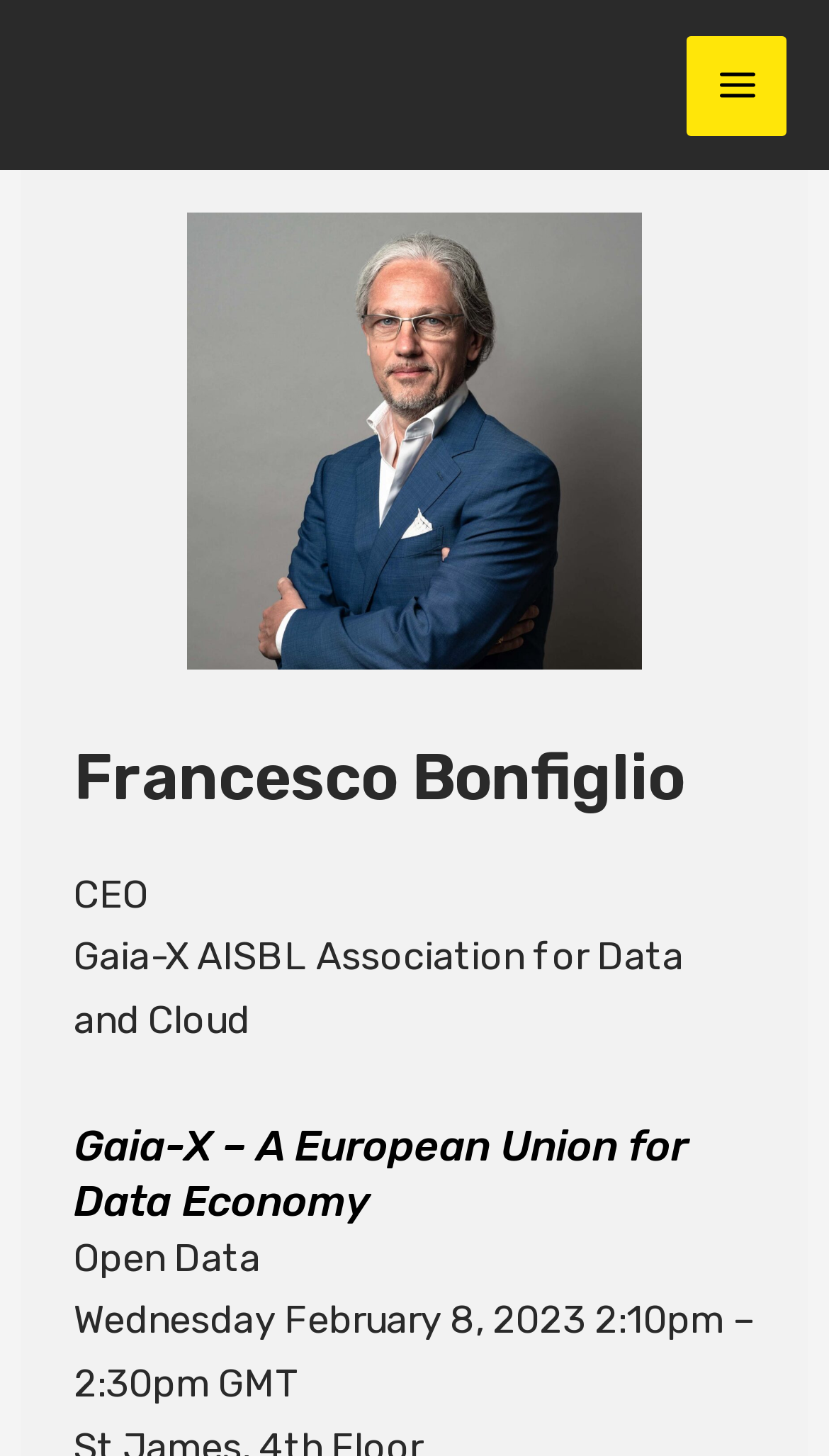What is Francesco Bonfiglio's position?
Based on the image, please offer an in-depth response to the question.

The position 'CEO' is mentioned next to Francesco Bonfiglio's name in the StaticText element.